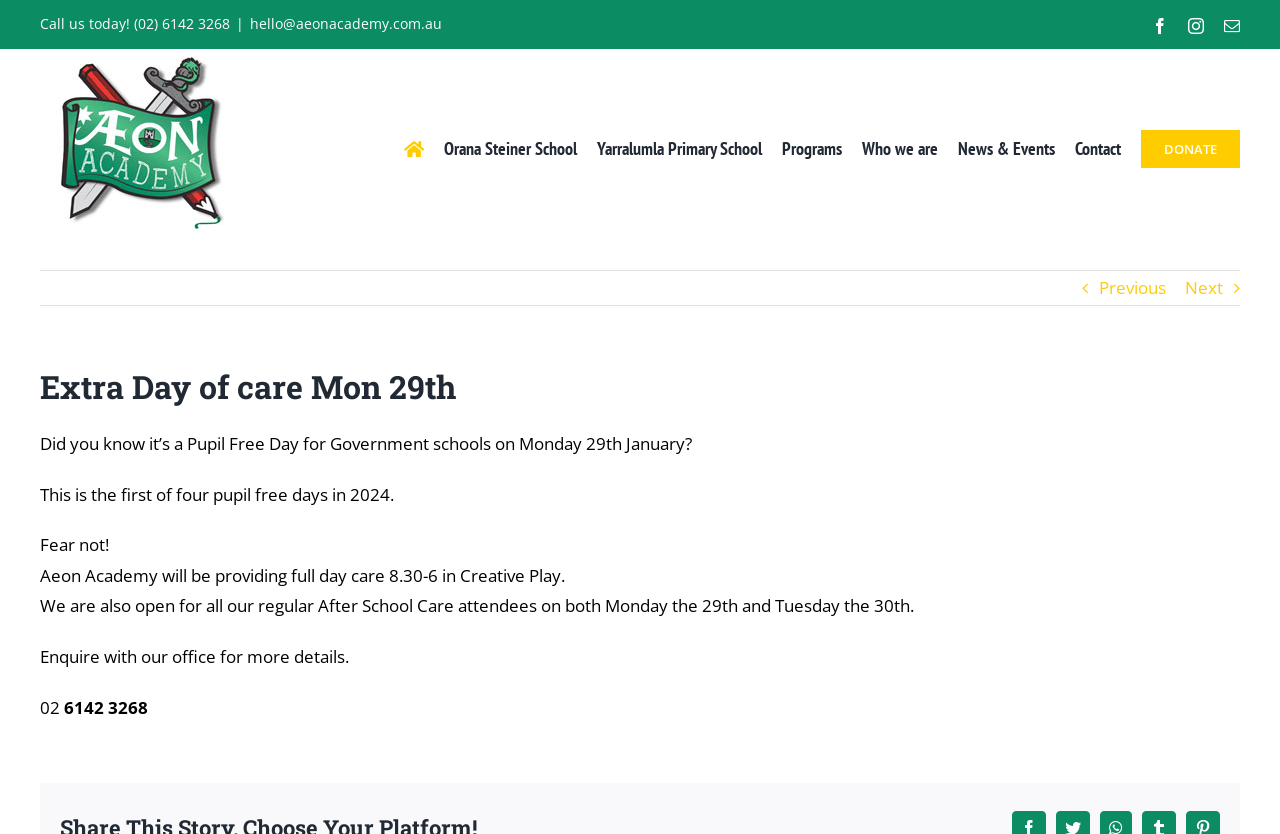Can you look at the image and give a comprehensive answer to the question:
What is the first of four pupil free days in 2024?

I found this information by reading the static text elements on the webpage. The text 'Did you know it’s a Pupil Free Day for Government schools on Monday 29th January?' indicates that Monday 29th January is the first of four pupil free days in 2024.